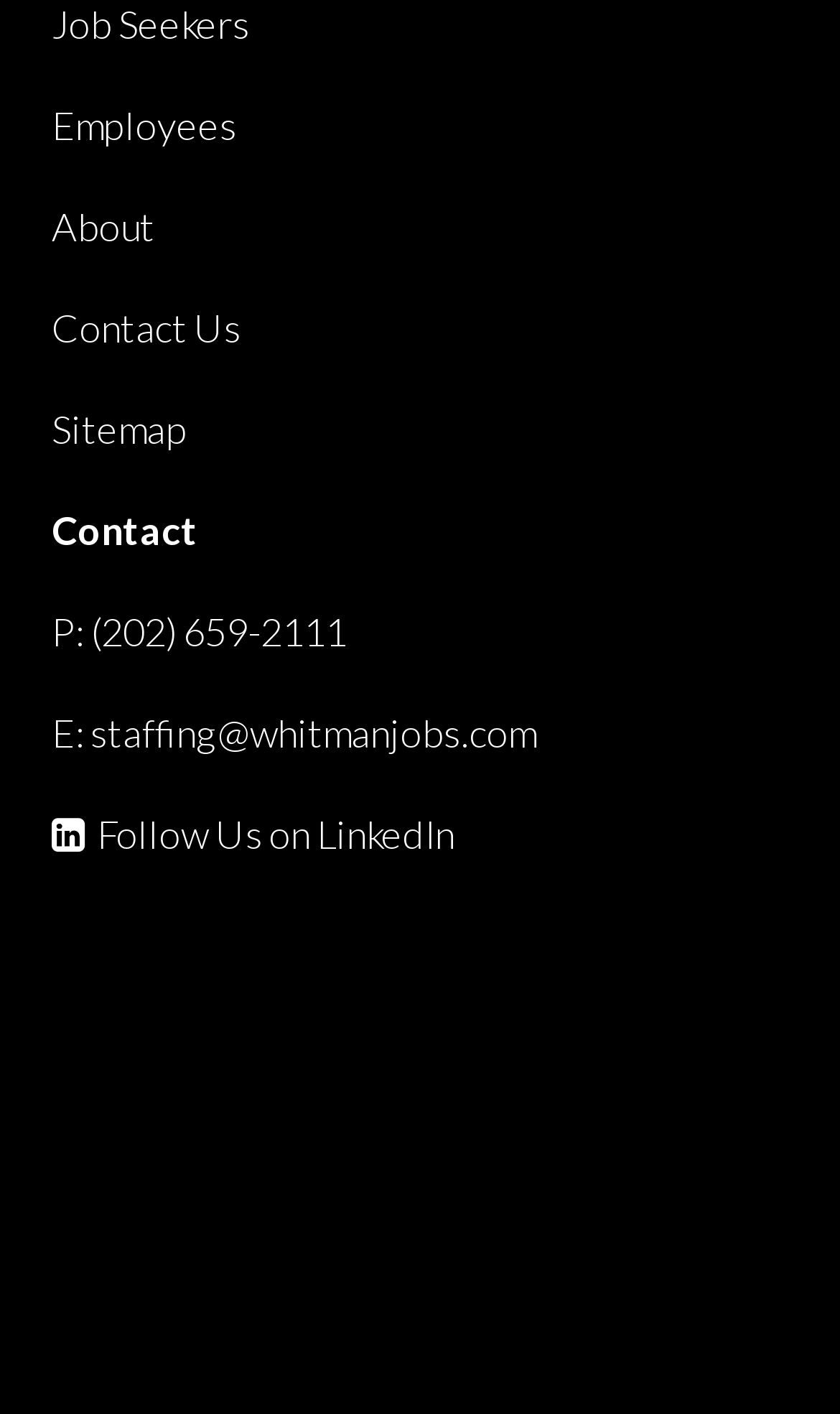Please predict the bounding box coordinates of the element's region where a click is necessary to complete the following instruction: "Contact Us". The coordinates should be represented by four float numbers between 0 and 1, i.e., [left, top, right, bottom].

[0.061, 0.214, 0.287, 0.248]